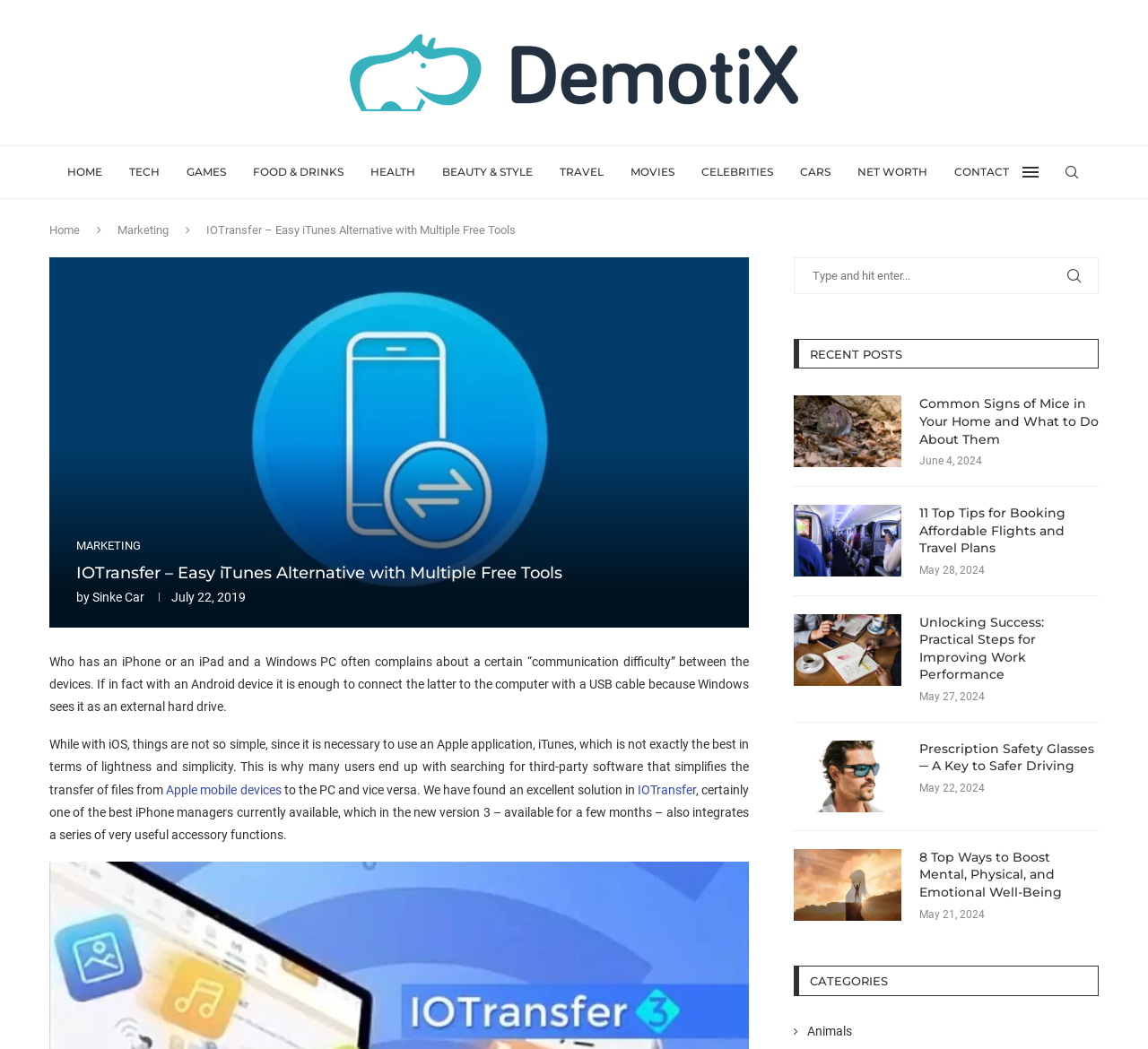Determine the bounding box coordinates of the element that should be clicked to execute the following command: "Browse the CATEGORIES section".

[0.691, 0.921, 0.957, 0.95]